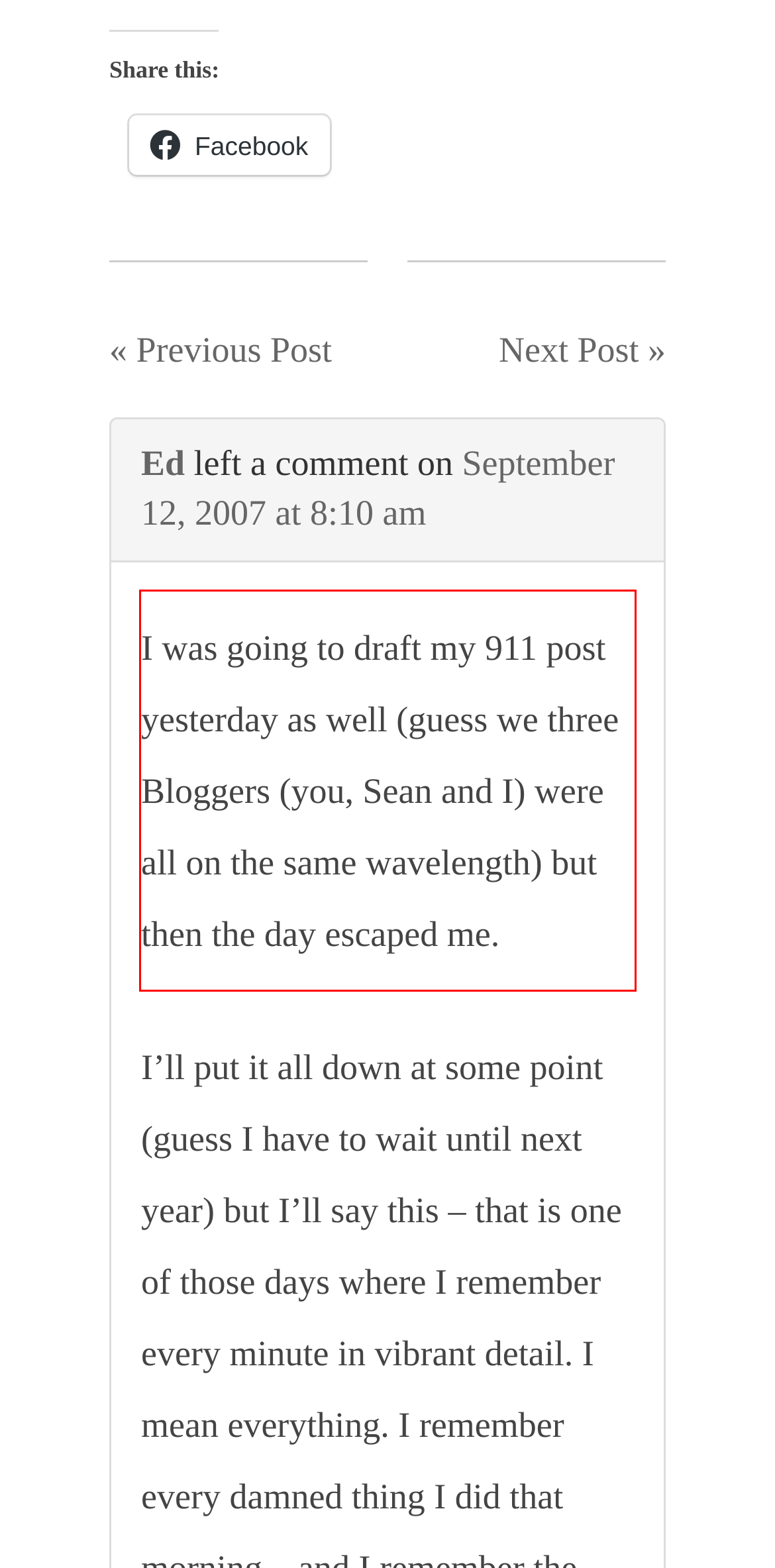Please perform OCR on the text content within the red bounding box that is highlighted in the provided webpage screenshot.

I was going to draft my 911 post yesterday as well (guess we three Bloggers (you, Sean and I) were all on the same wavelength) but then the day escaped me.